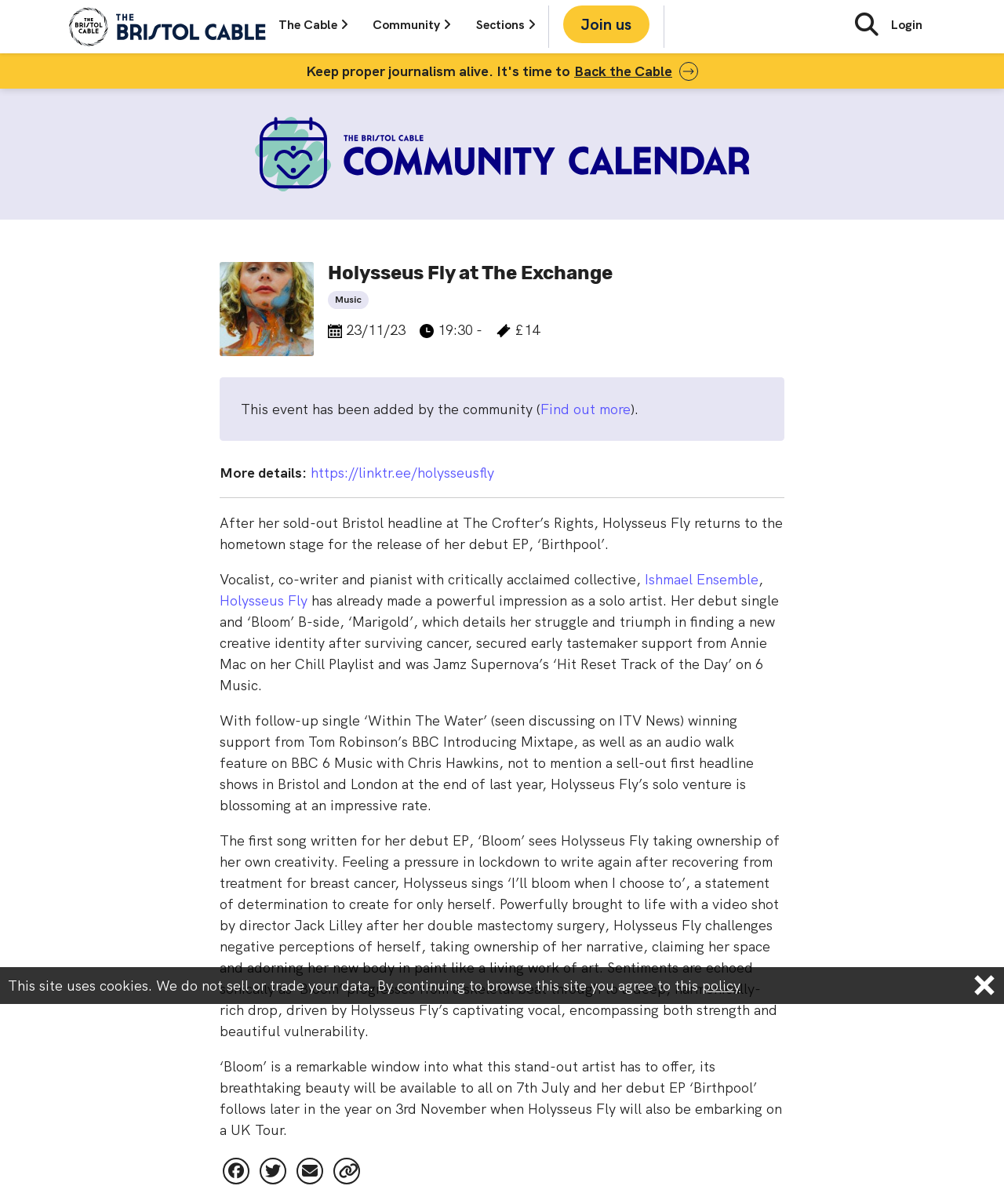Based on the element description "parent_node: The Cable", predict the bounding box coordinates of the UI element.

[0.069, 0.006, 0.265, 0.038]